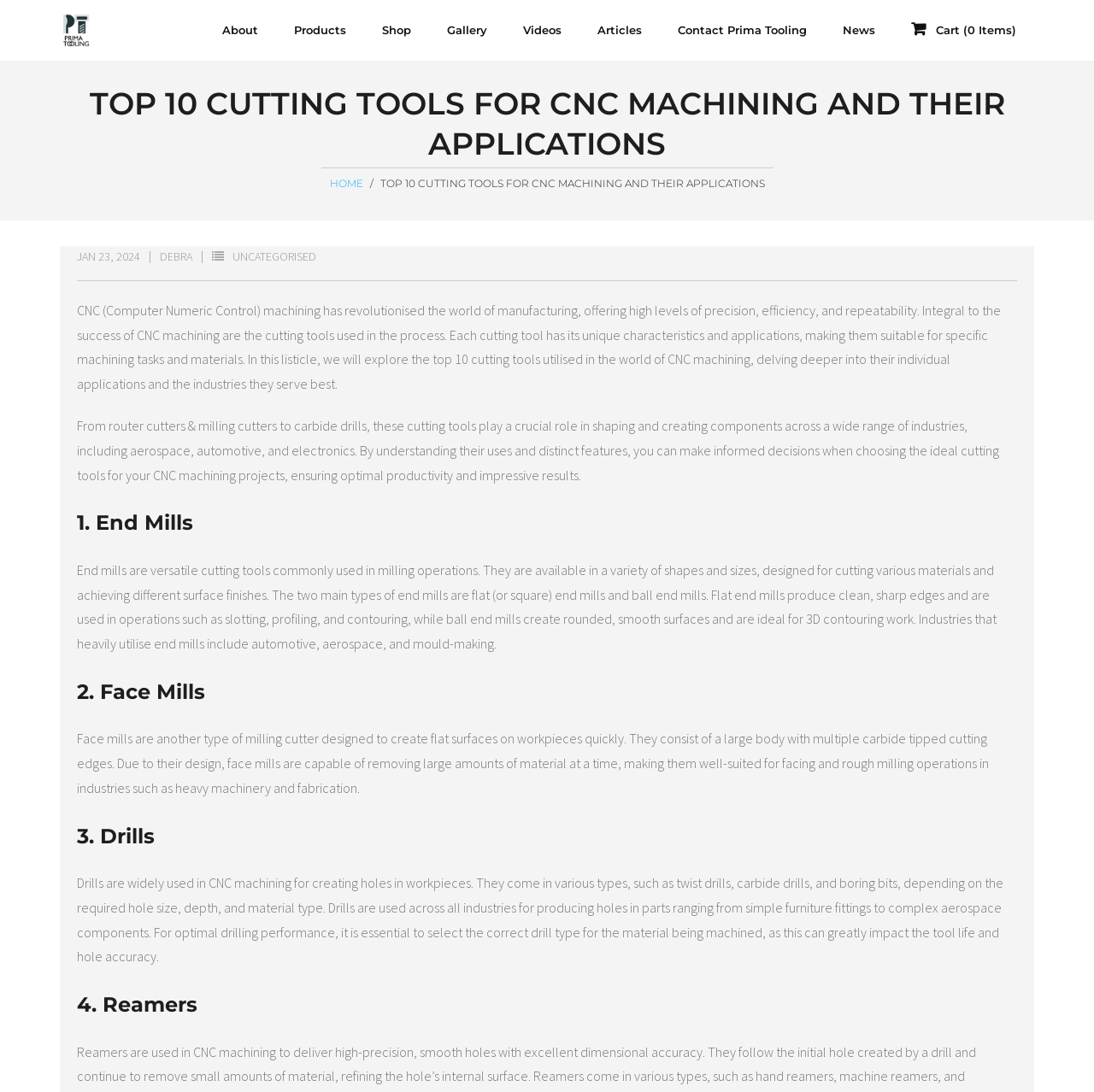What is the main topic of this webpage?
Please answer the question with a single word or phrase, referencing the image.

CNC machining